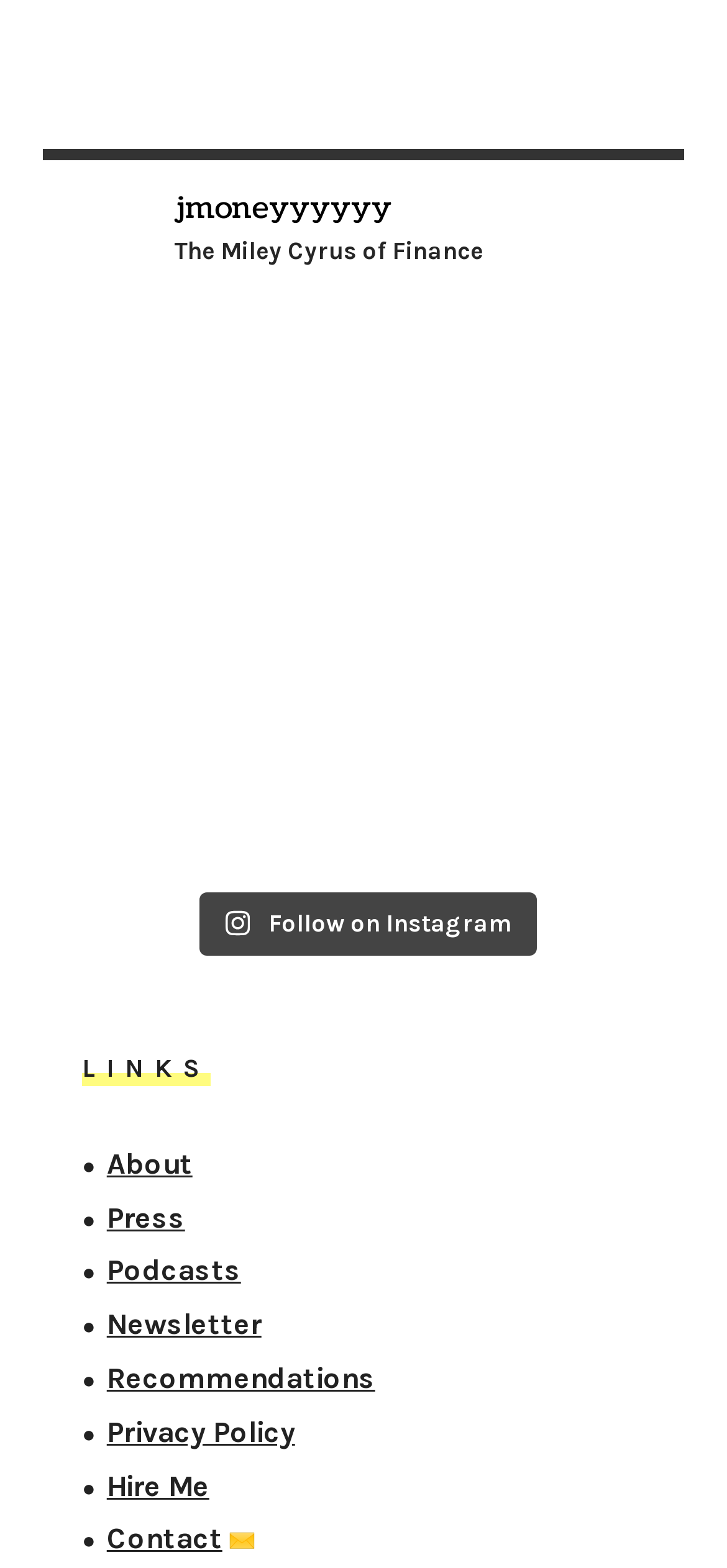Answer the following inquiry with a single word or phrase:
What is the last link at the bottom of the page?

Contact